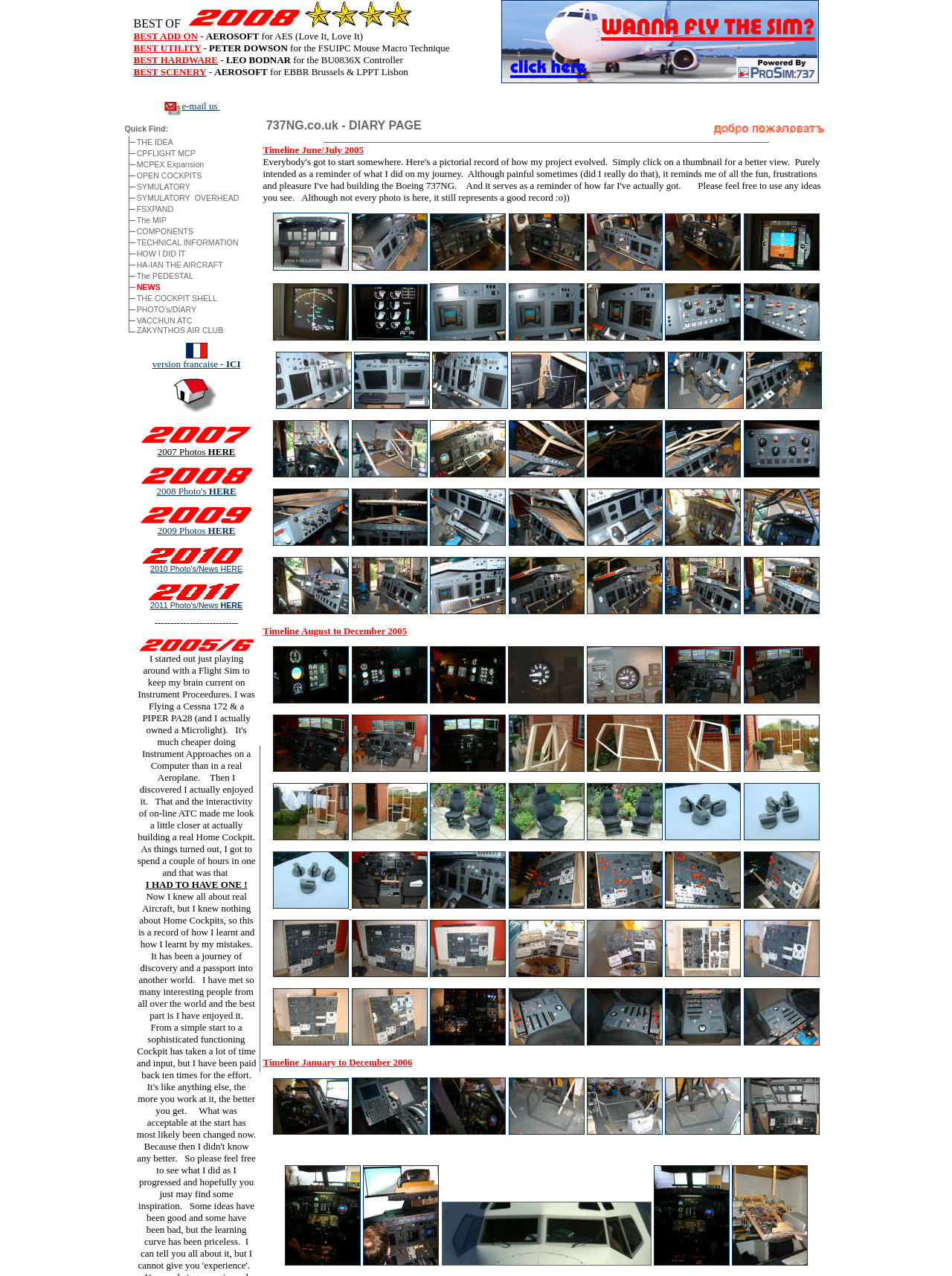Please specify the bounding box coordinates of the clickable region necessary for completing the following instruction: "Click on the 'OPEN COCKPITS' link". The coordinates must consist of four float numbers between 0 and 1, i.e., [left, top, right, bottom].

[0.143, 0.134, 0.212, 0.141]